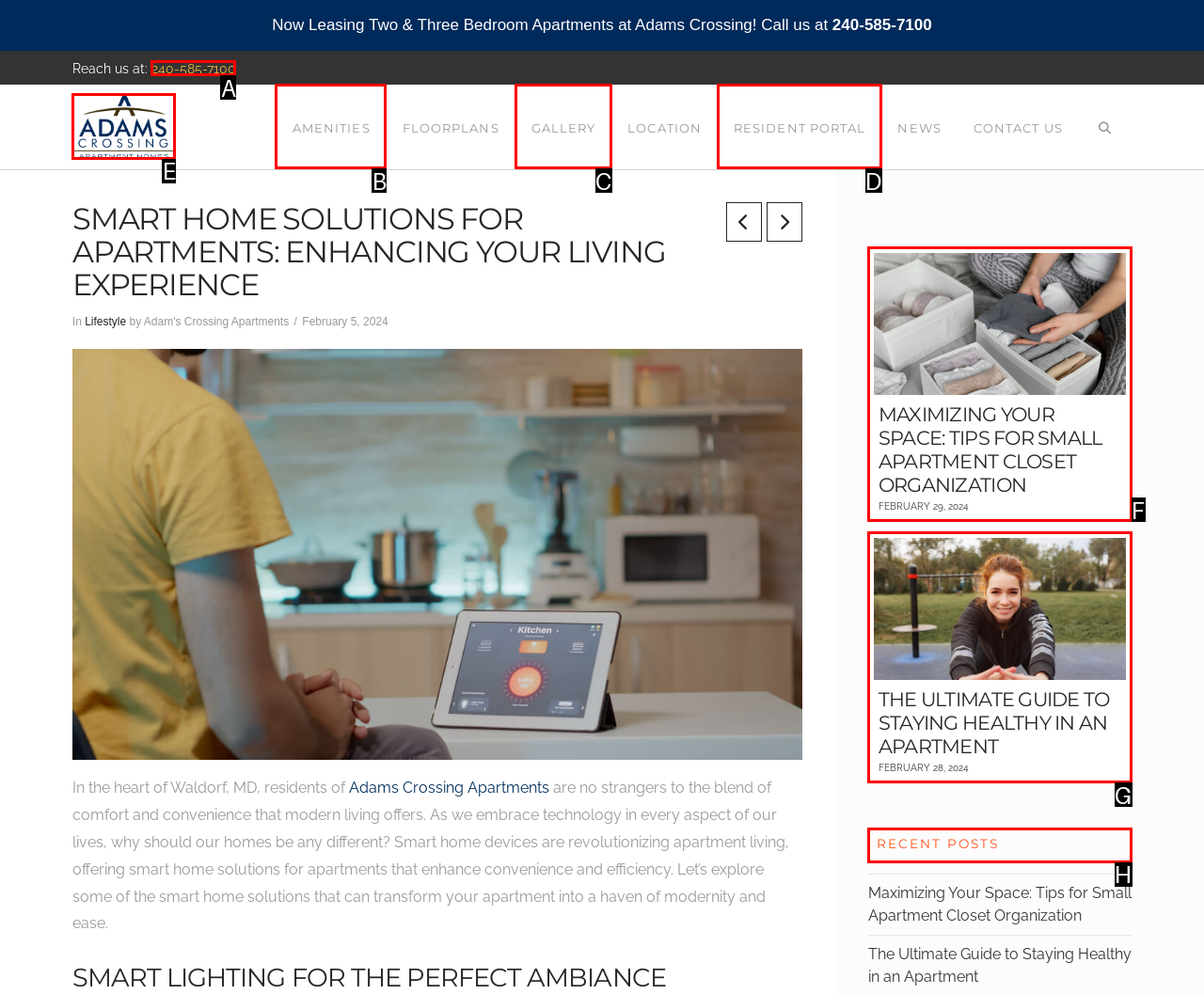Determine which HTML element to click for this task: Check the recent posts Provide the letter of the selected choice.

H